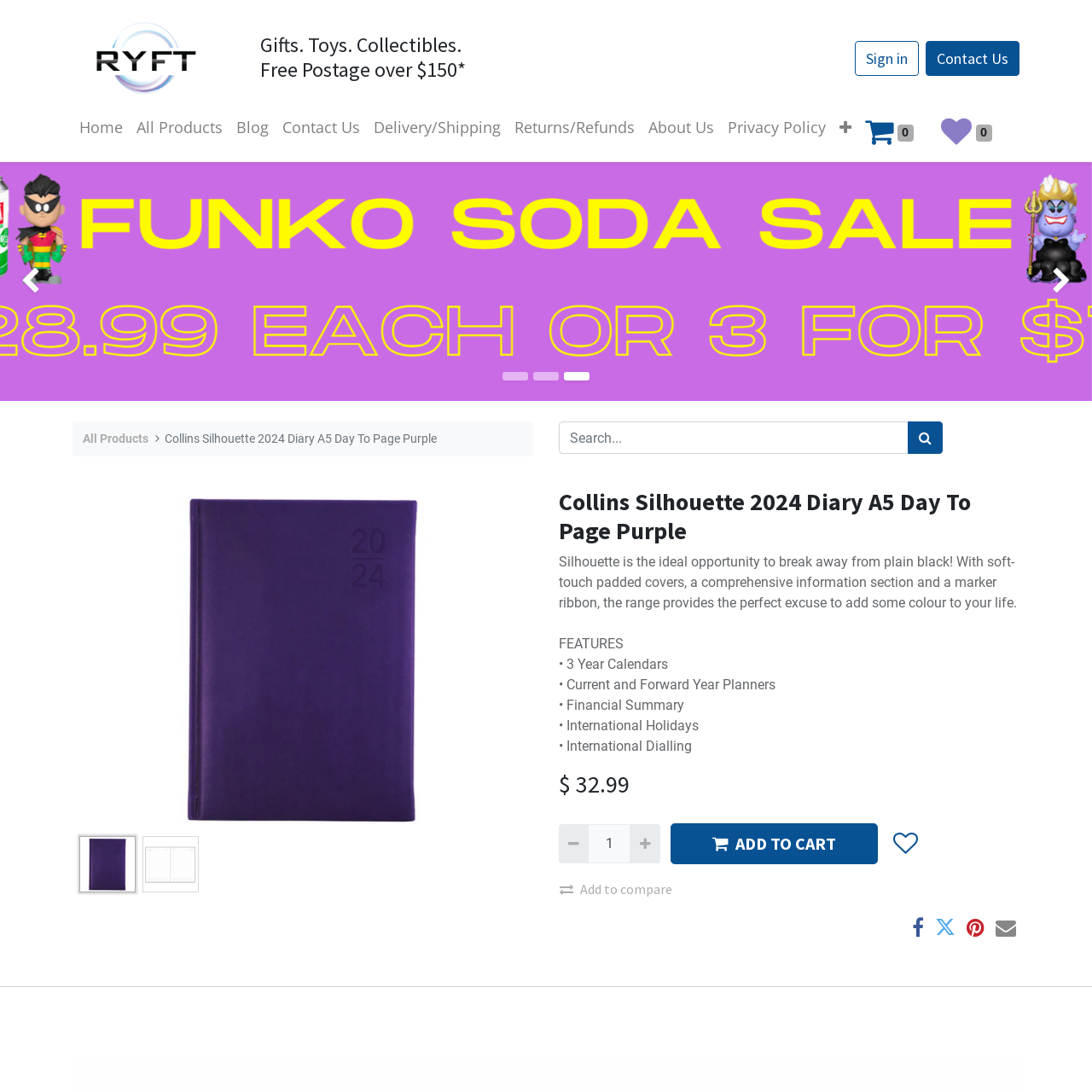Please determine the bounding box coordinates of the element to click in order to execute the following instruction: "Expand the Continuous Improvement Projects menu". The coordinates should be four float numbers between 0 and 1, specified as [left, top, right, bottom].

None